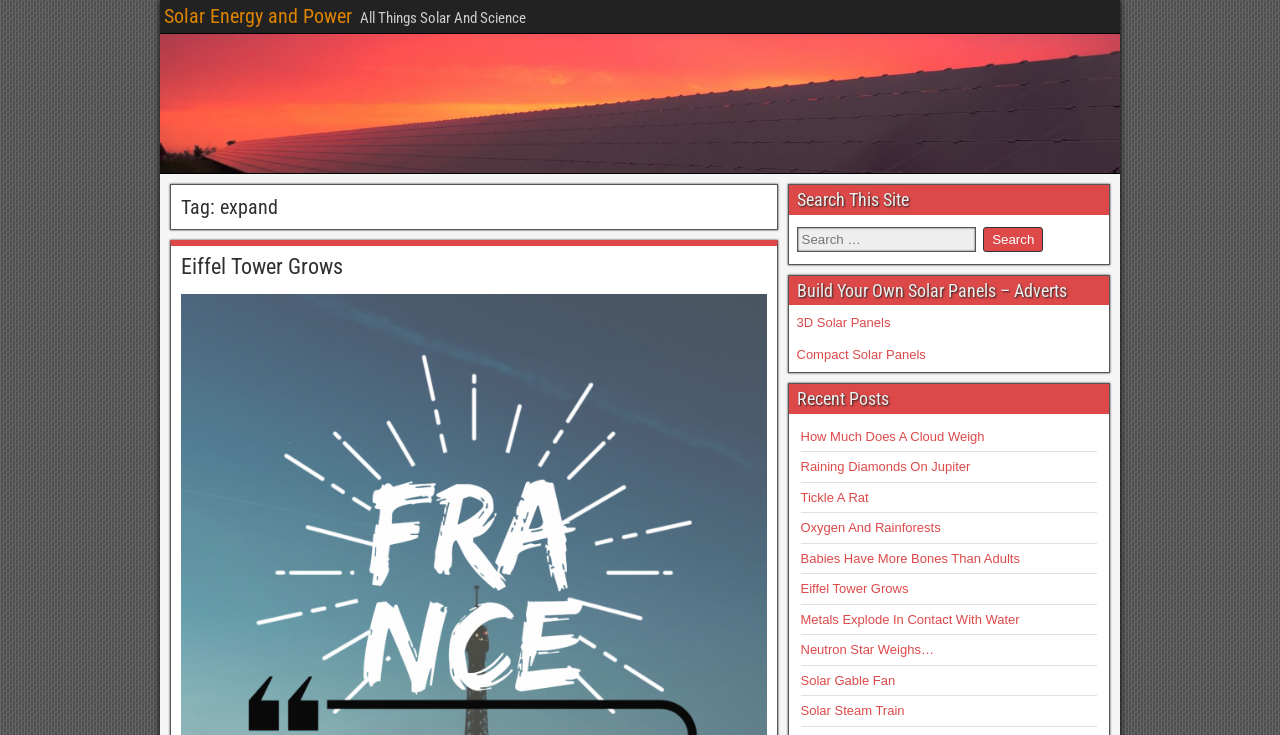Locate the bounding box coordinates of the area where you should click to accomplish the instruction: "Learn about Compact Solar Panels".

[0.622, 0.472, 0.723, 0.492]